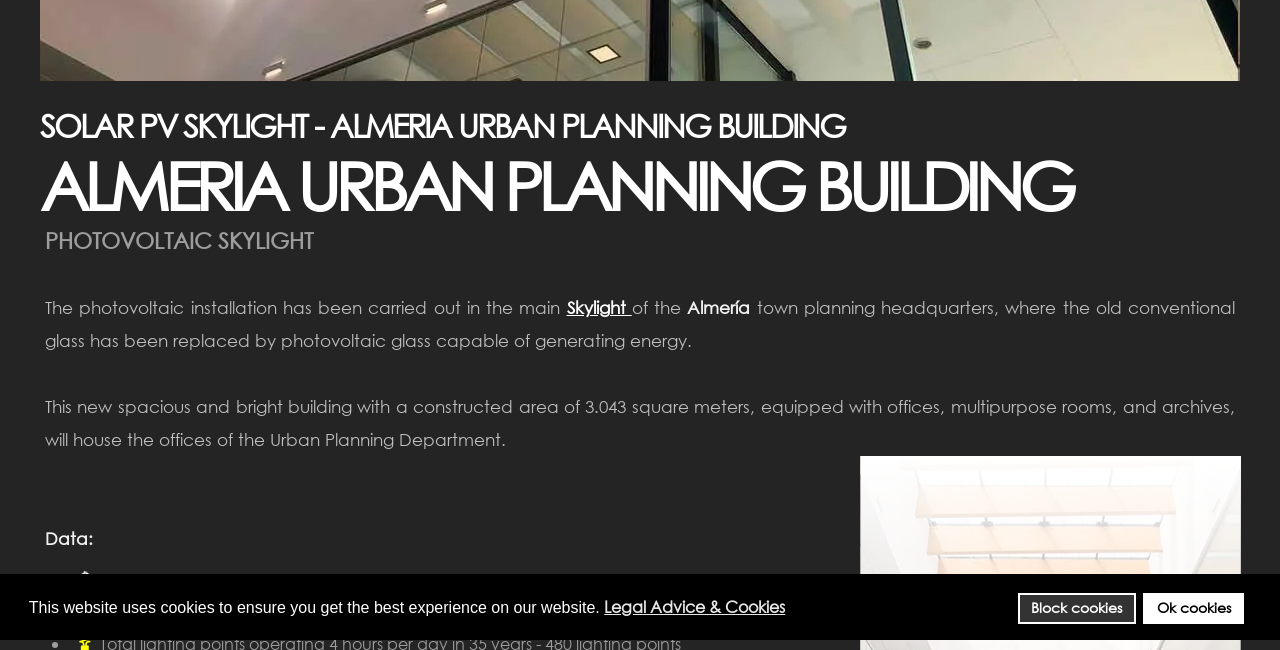From the webpage screenshot, identify the region described by Skylight. Provide the bounding box coordinates as (top-left x, top-left y, bottom-right x, bottom-right y), with each value being a floating point number between 0 and 1.

[0.443, 0.457, 0.494, 0.489]